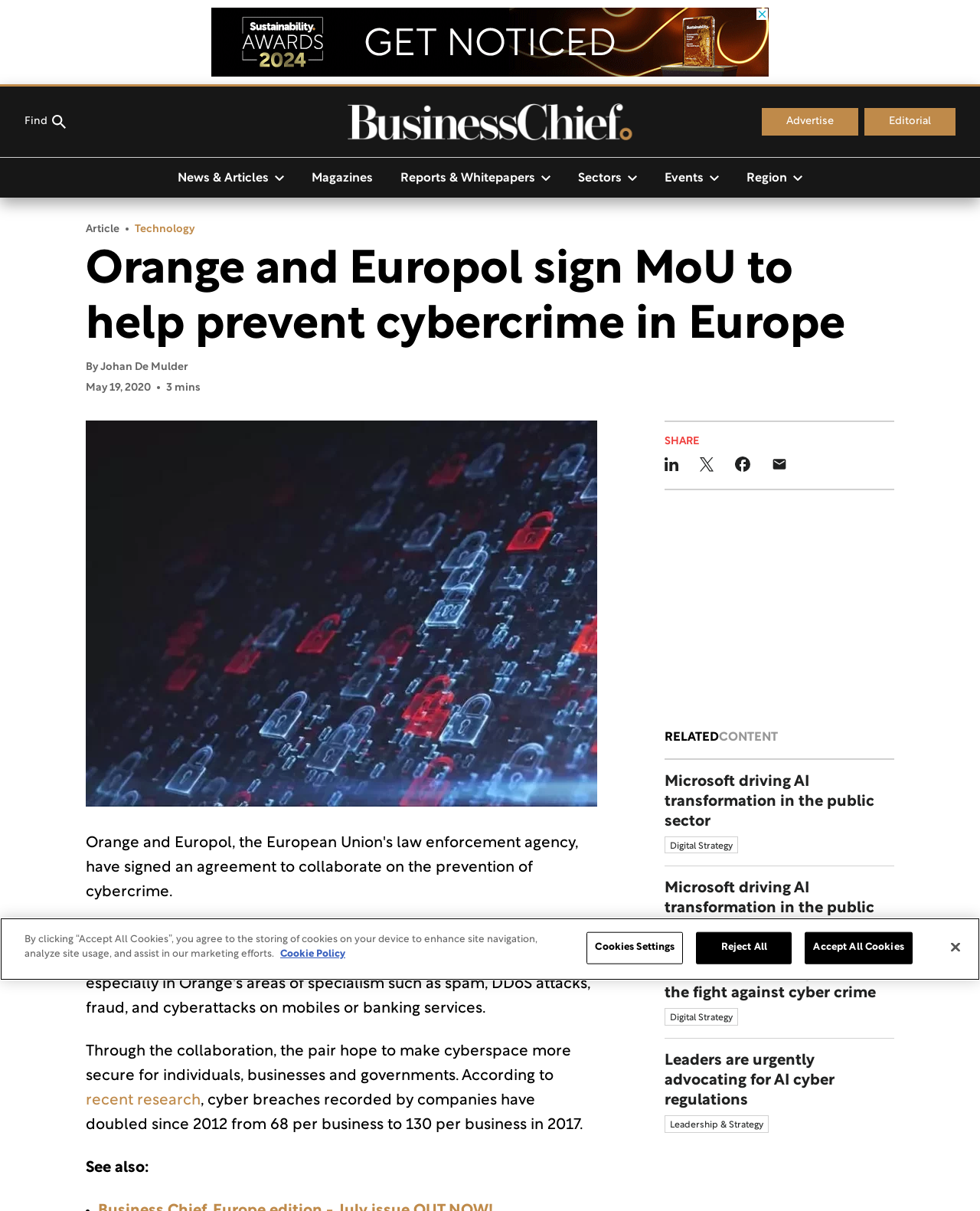Who is the author of the article?
Based on the visual, give a brief answer using one word or a short phrase.

Johan De Mulder